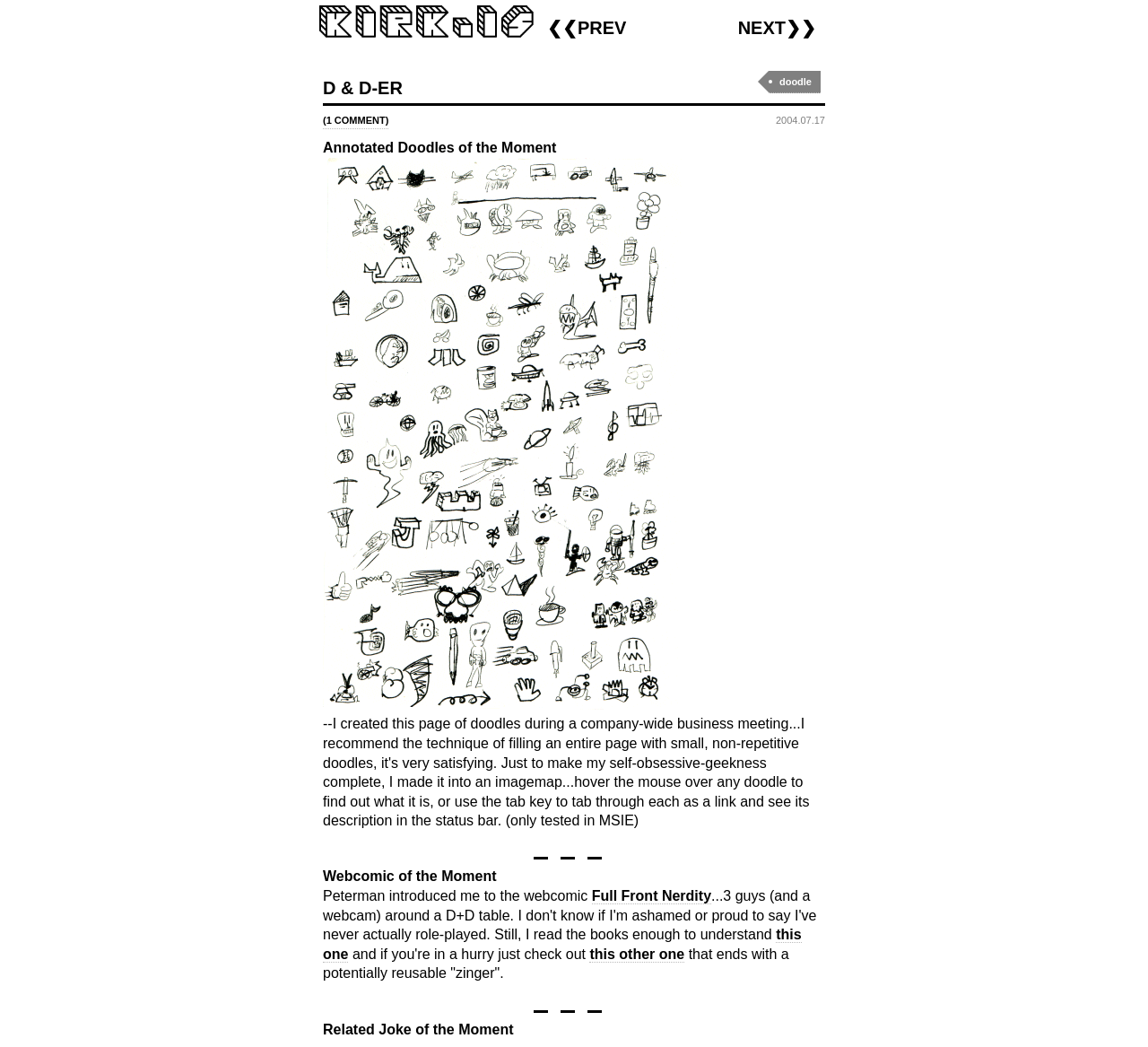Locate the bounding box of the UI element with the following description: "next❯❯".

[0.643, 0.008, 0.711, 0.041]